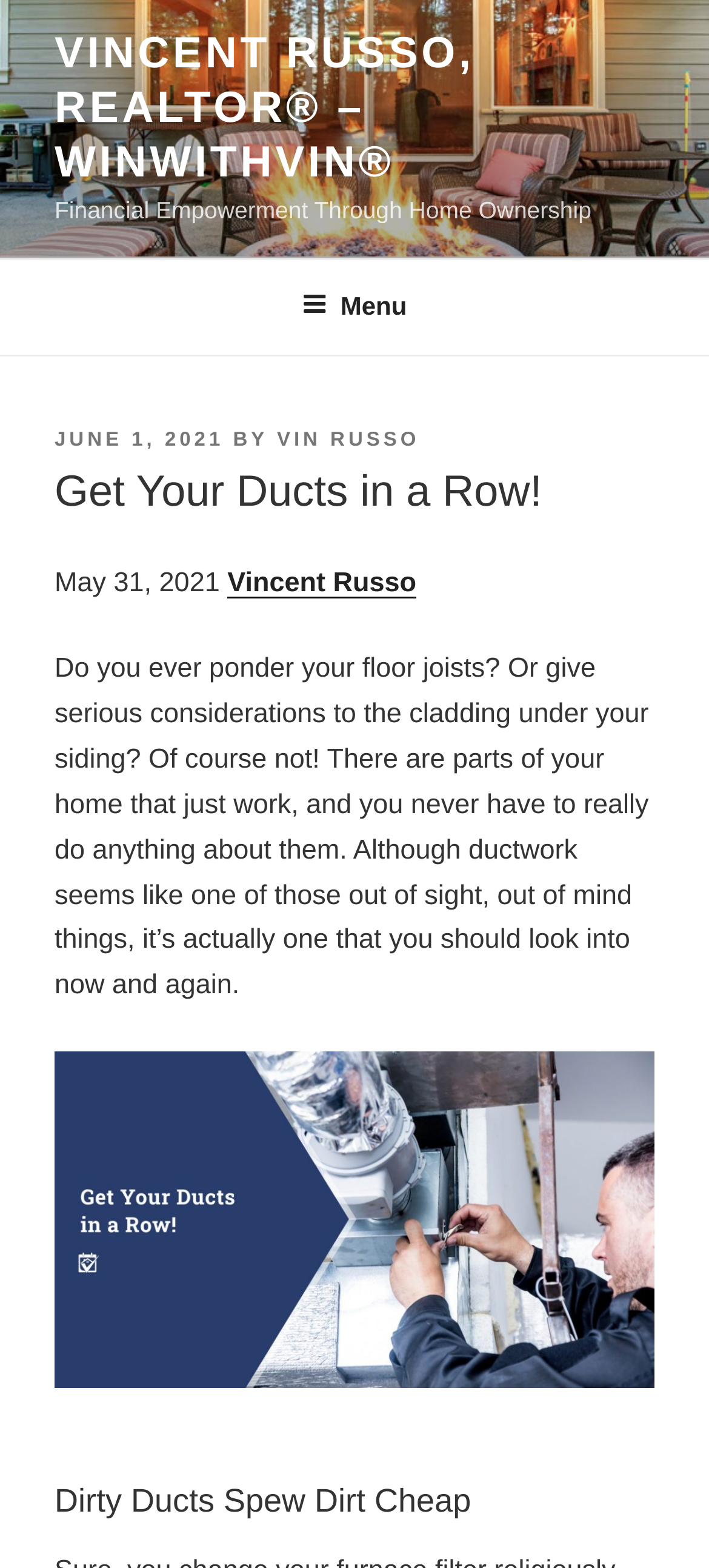Provide the bounding box coordinates of the HTML element this sentence describes: "Vincent Russo". The bounding box coordinates consist of four float numbers between 0 and 1, i.e., [left, top, right, bottom].

[0.321, 0.362, 0.587, 0.381]